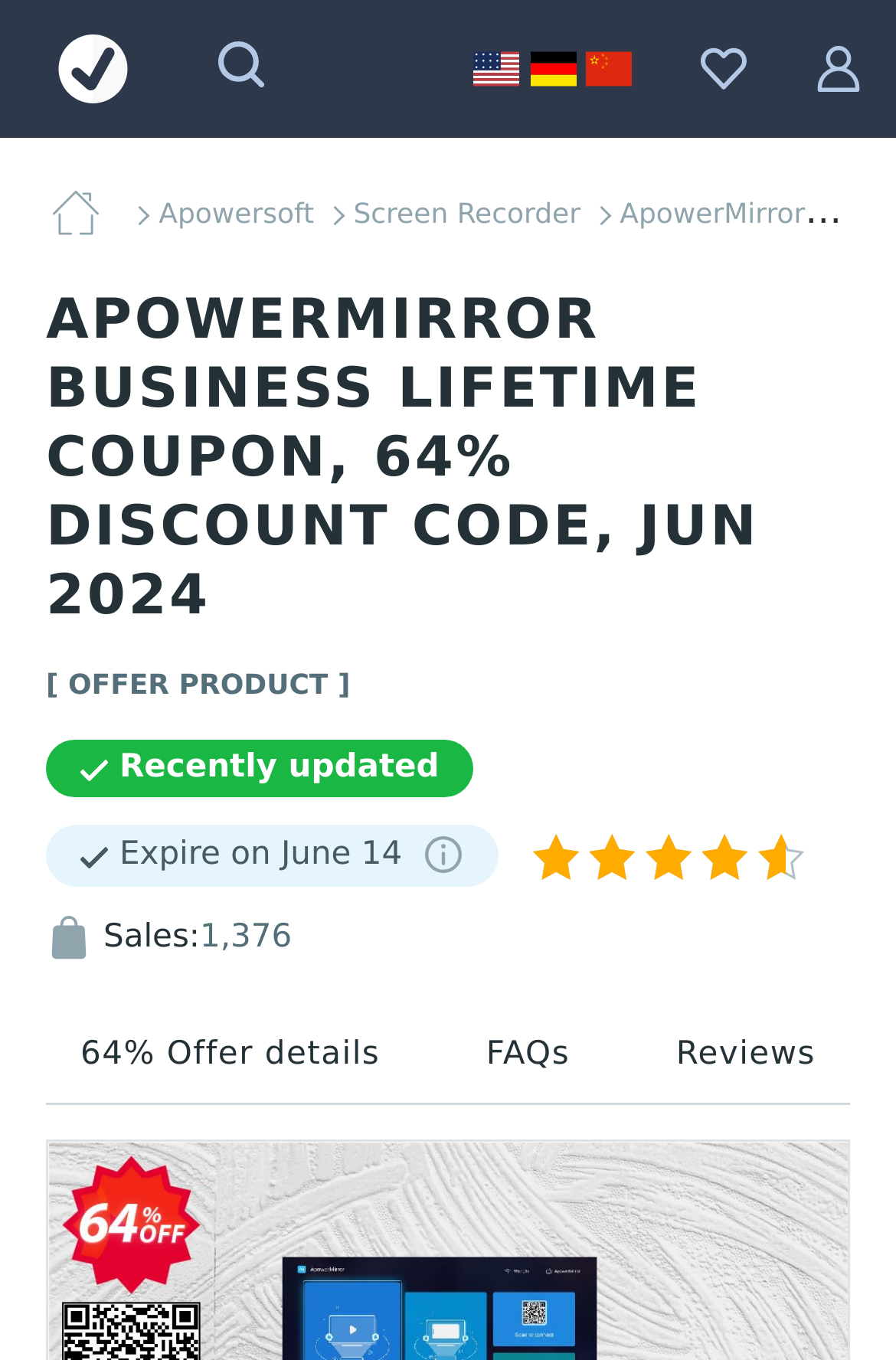How many sales are there?
Using the screenshot, give a one-word or short phrase answer.

1,376